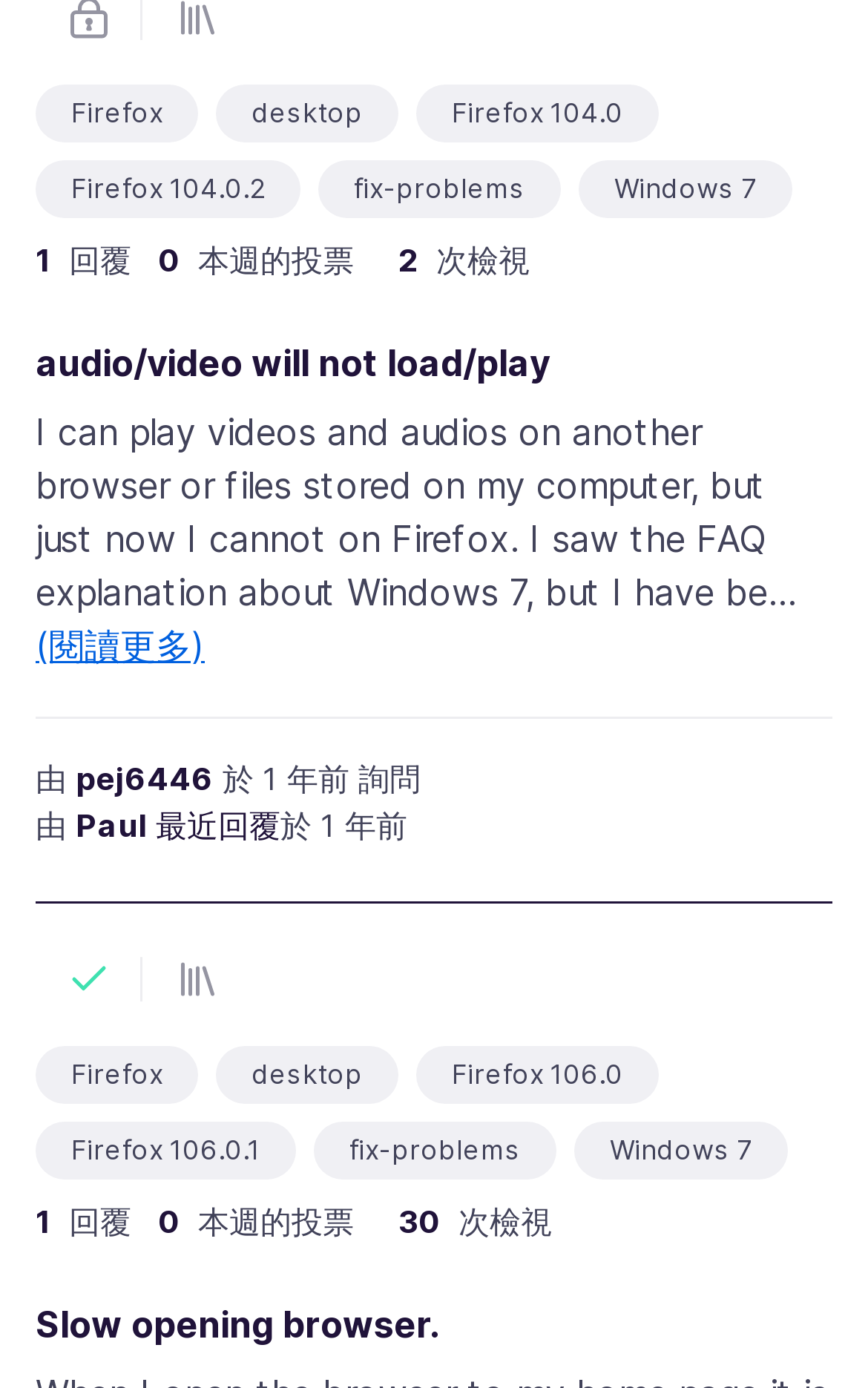Using the element description: "Firefox", determine the bounding box coordinates. The coordinates should be in the format [left, top, right, bottom], with values between 0 and 1.

[0.082, 0.76, 0.187, 0.788]